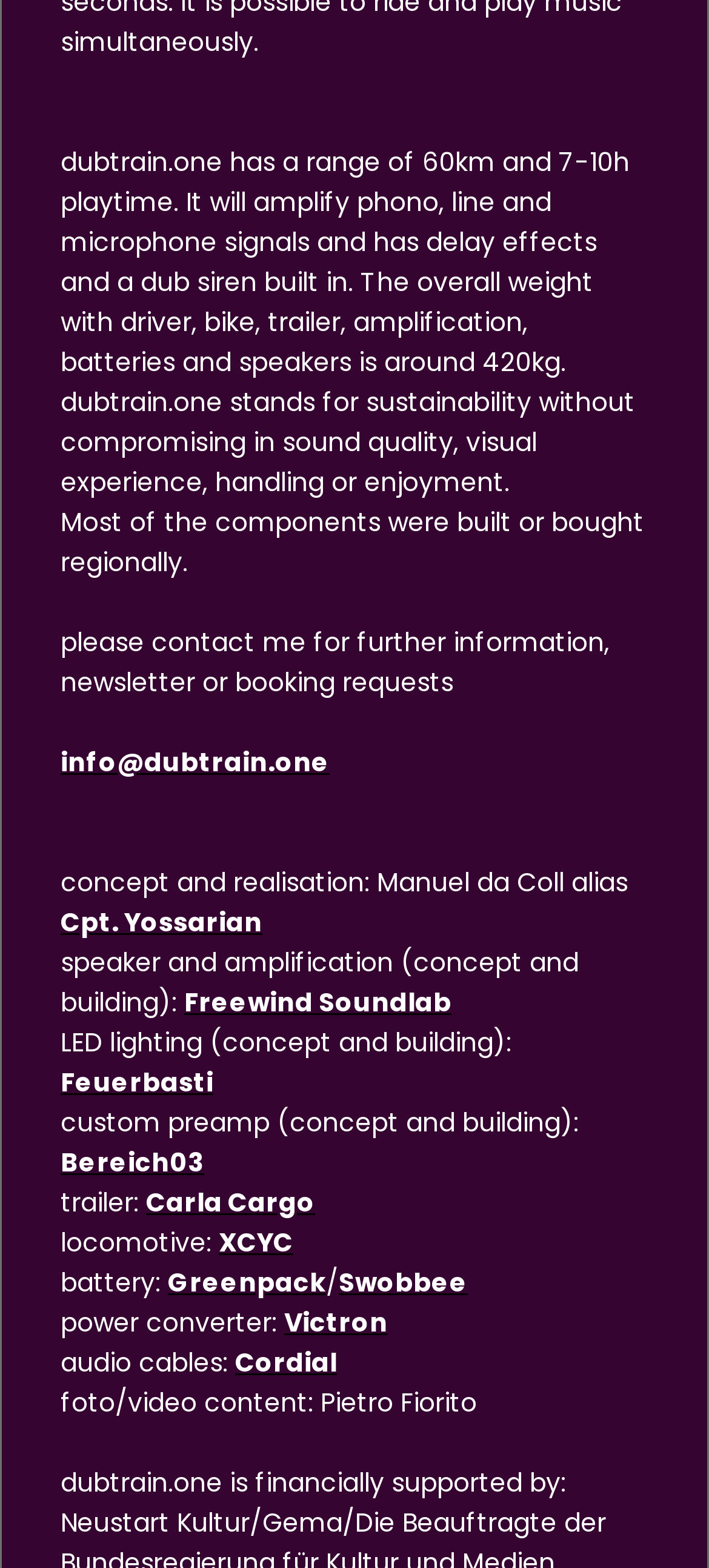Given the description "XCYC", provide the bounding box coordinates of the corresponding UI element.

[0.309, 0.78, 0.414, 0.804]